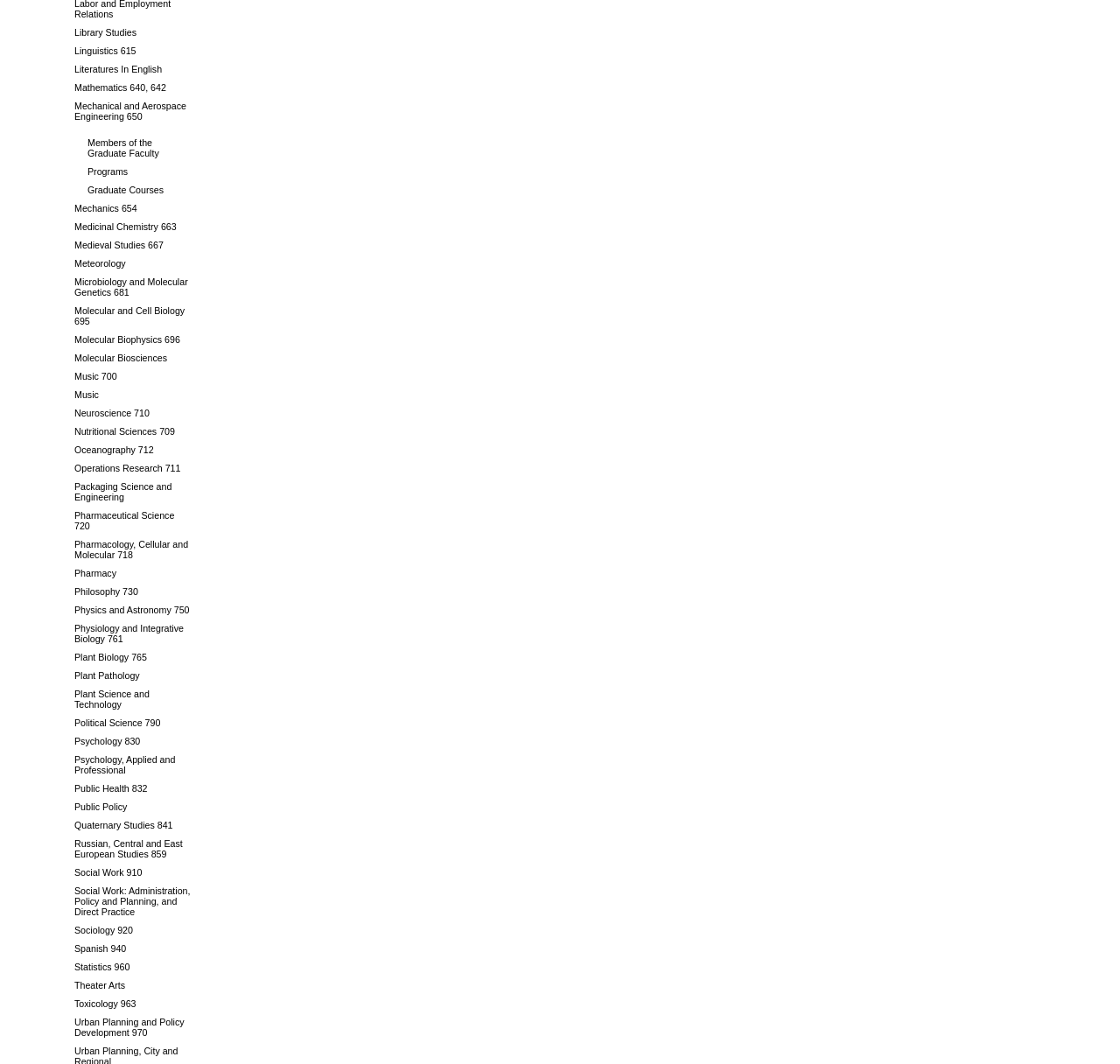Provide your answer in one word or a succinct phrase for the question: 
Are all courses numbered?

No